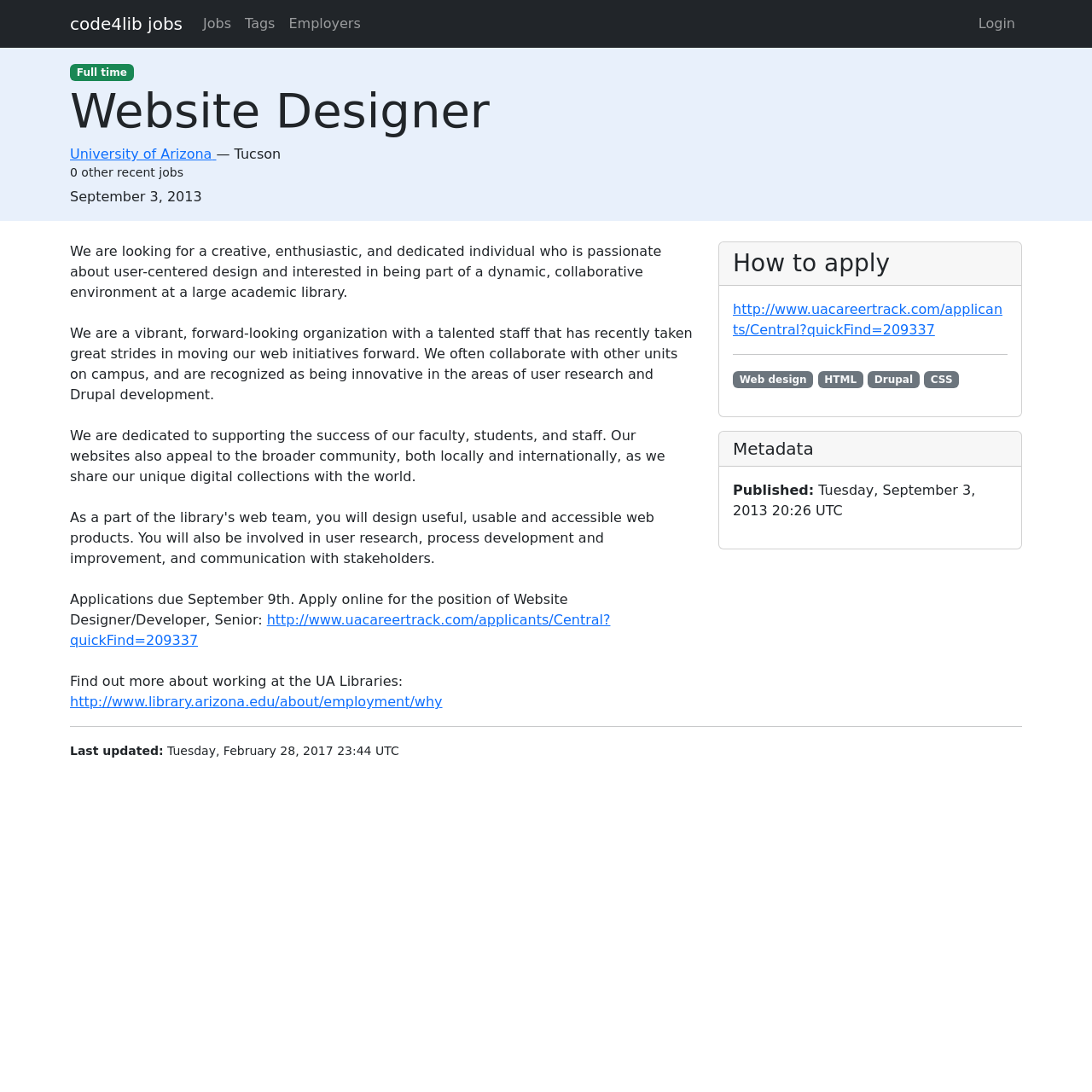Show the bounding box coordinates for the HTML element as described: "Web design".

[0.671, 0.34, 0.745, 0.355]